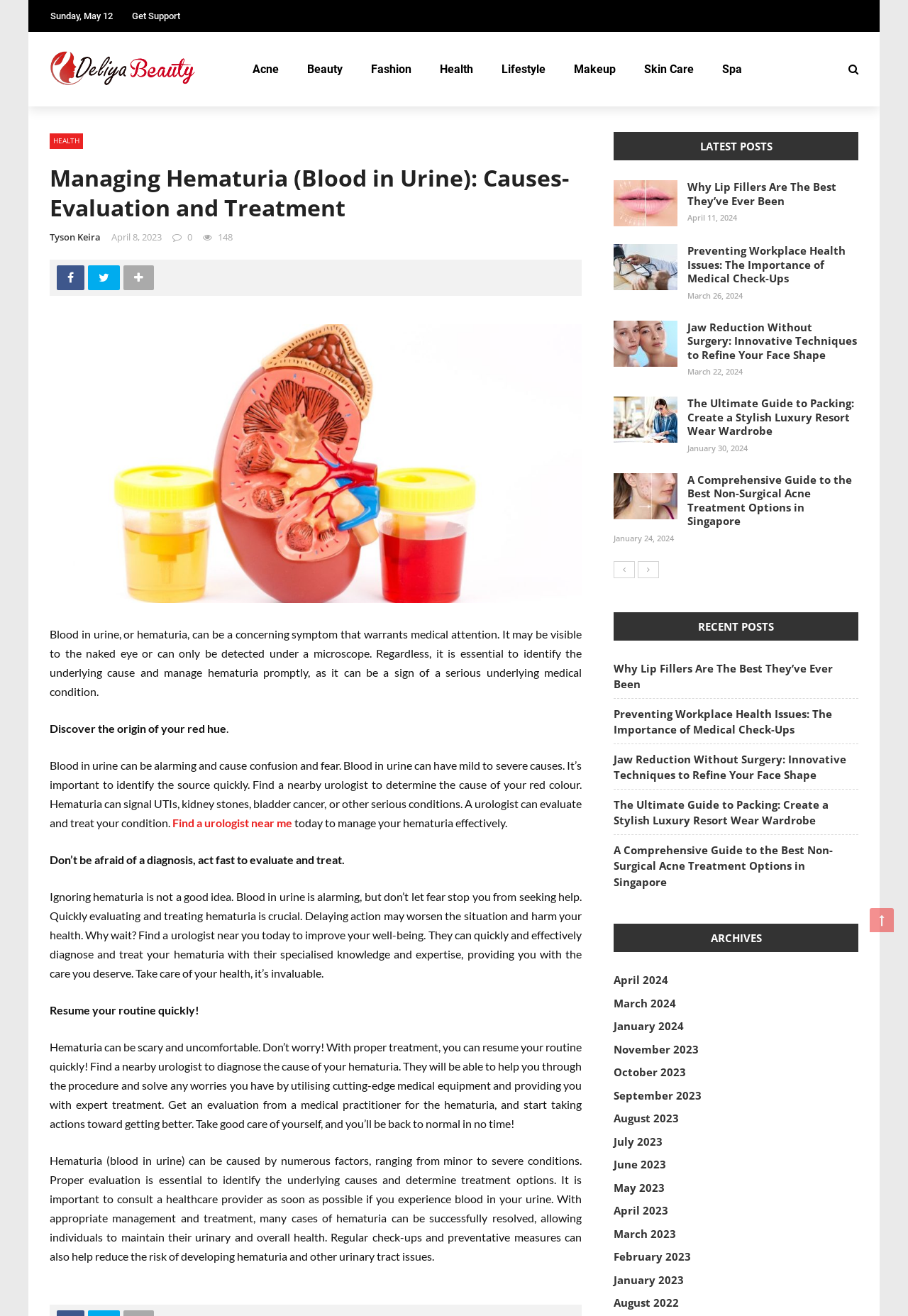What is the topic of the webpage?
Give a one-word or short-phrase answer derived from the screenshot.

Hematuria